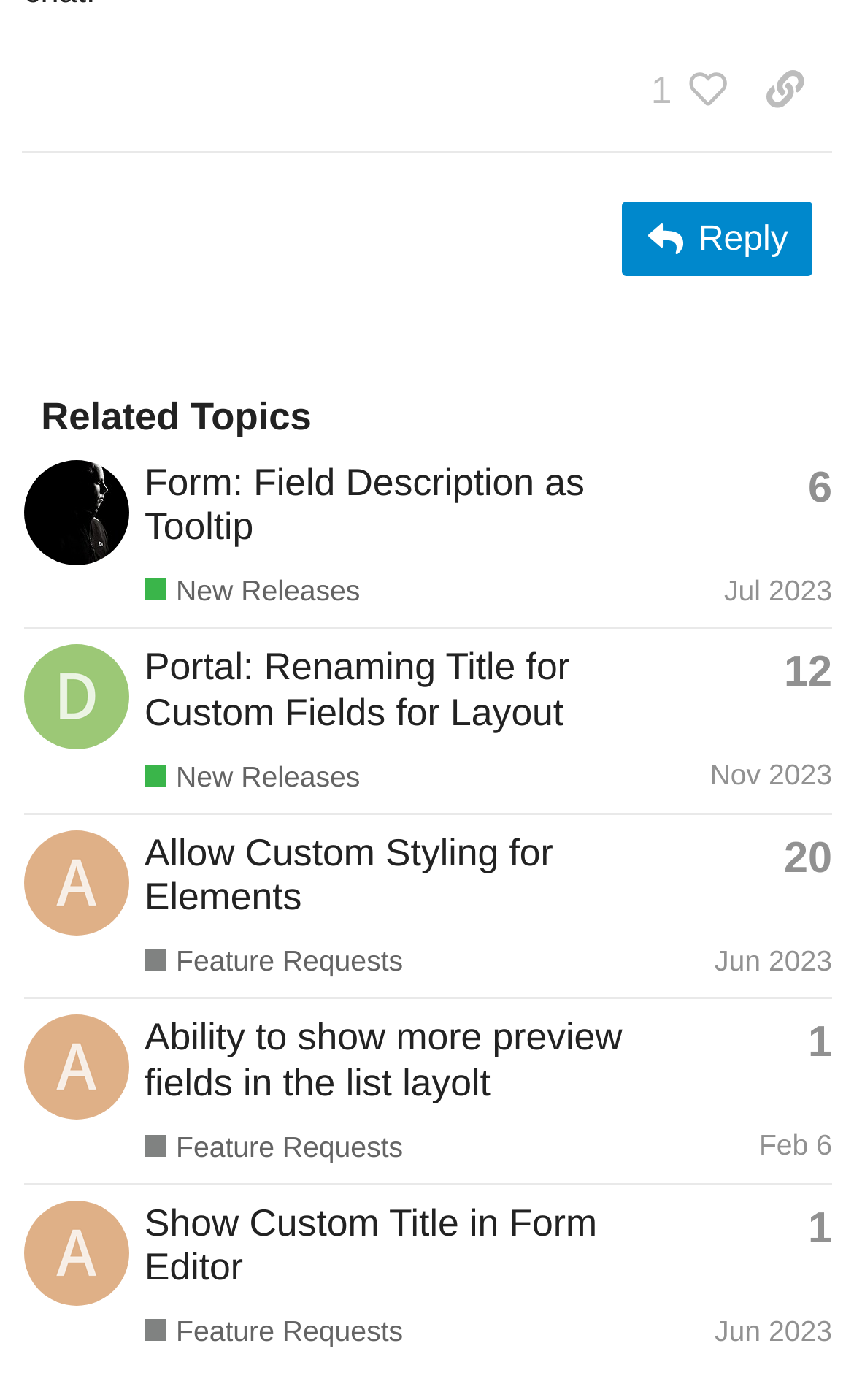Based on the element description "Form: Field Description as Tooltip", predict the bounding box coordinates of the UI element.

[0.169, 0.328, 0.684, 0.392]